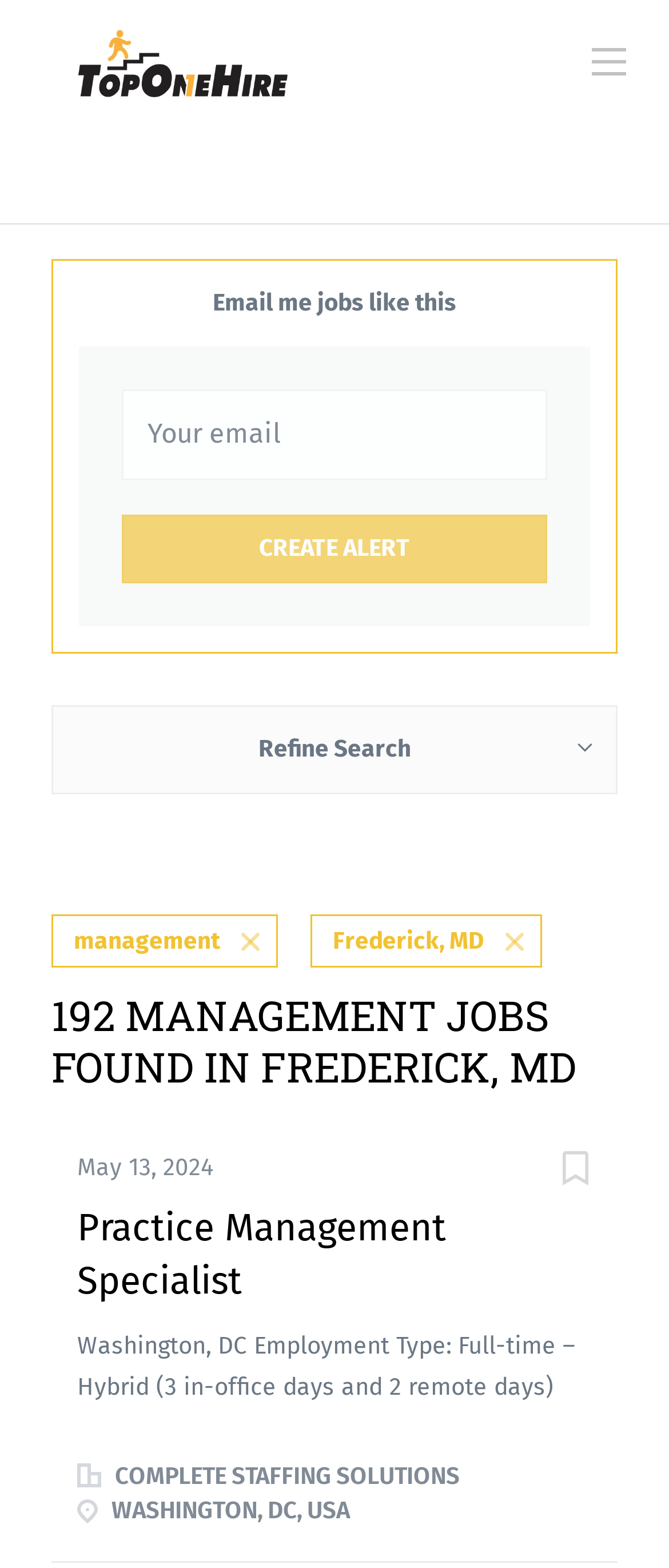Determine the bounding box coordinates for the HTML element described here: "management".

[0.077, 0.583, 0.415, 0.617]